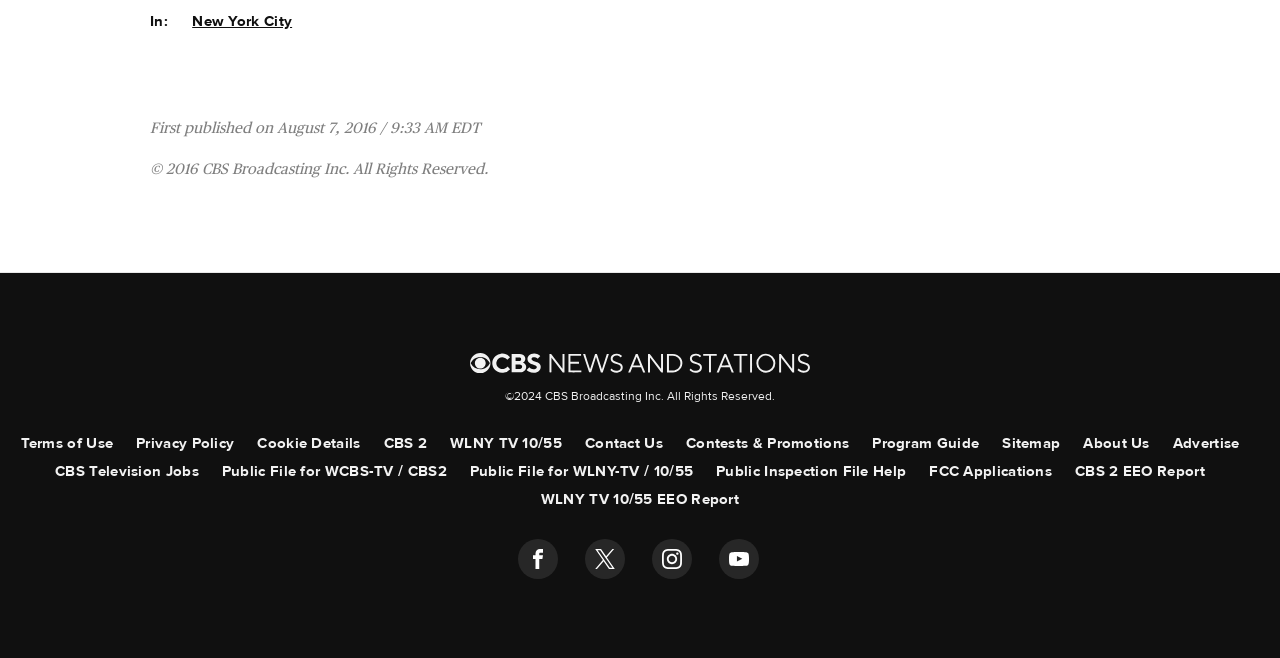How many links are present in the footer section?
Respond with a short answer, either a single word or a phrase, based on the image.

19